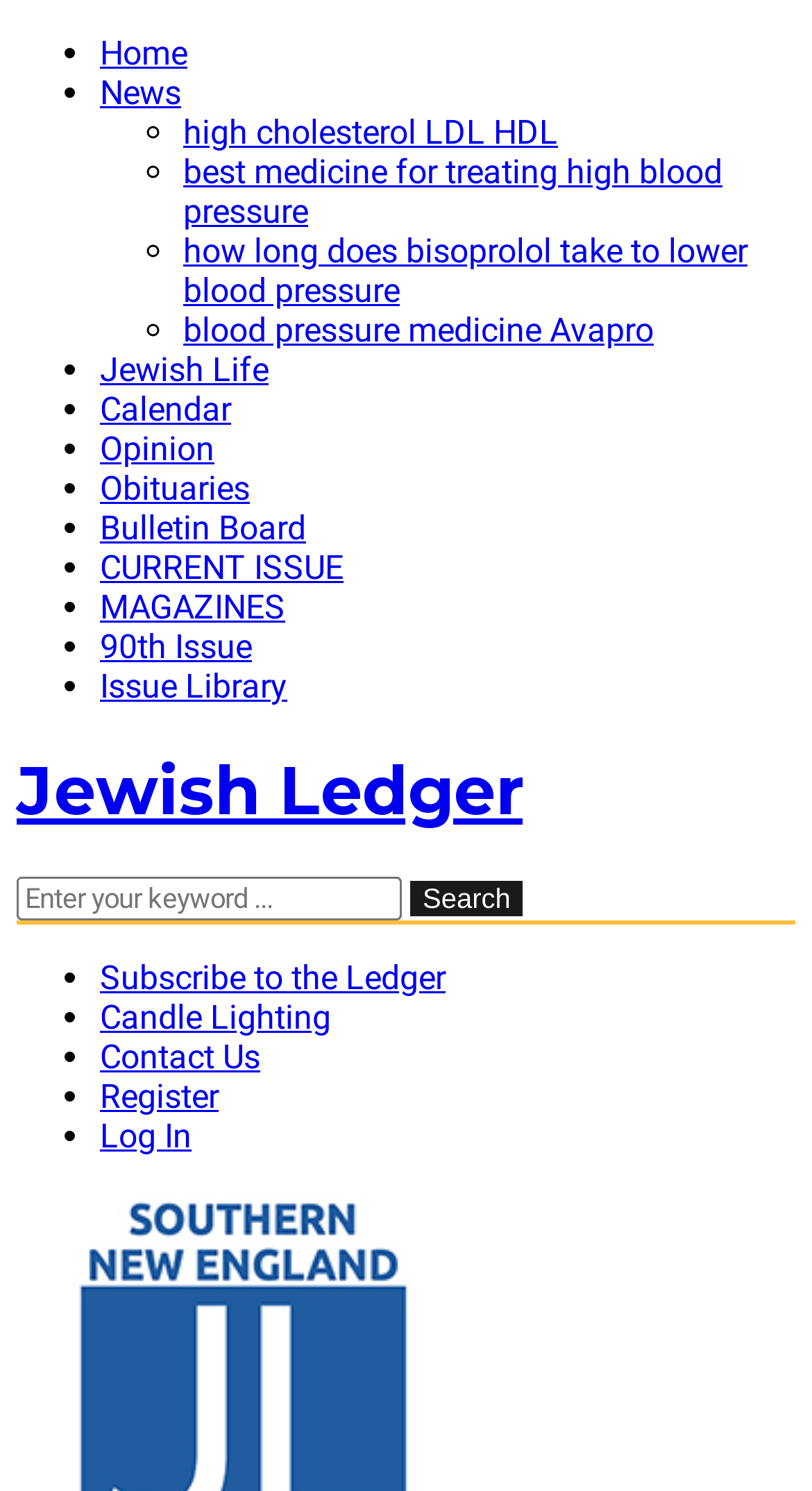Reply to the question with a single word or phrase:
How many links are there in the top navigation menu?

14